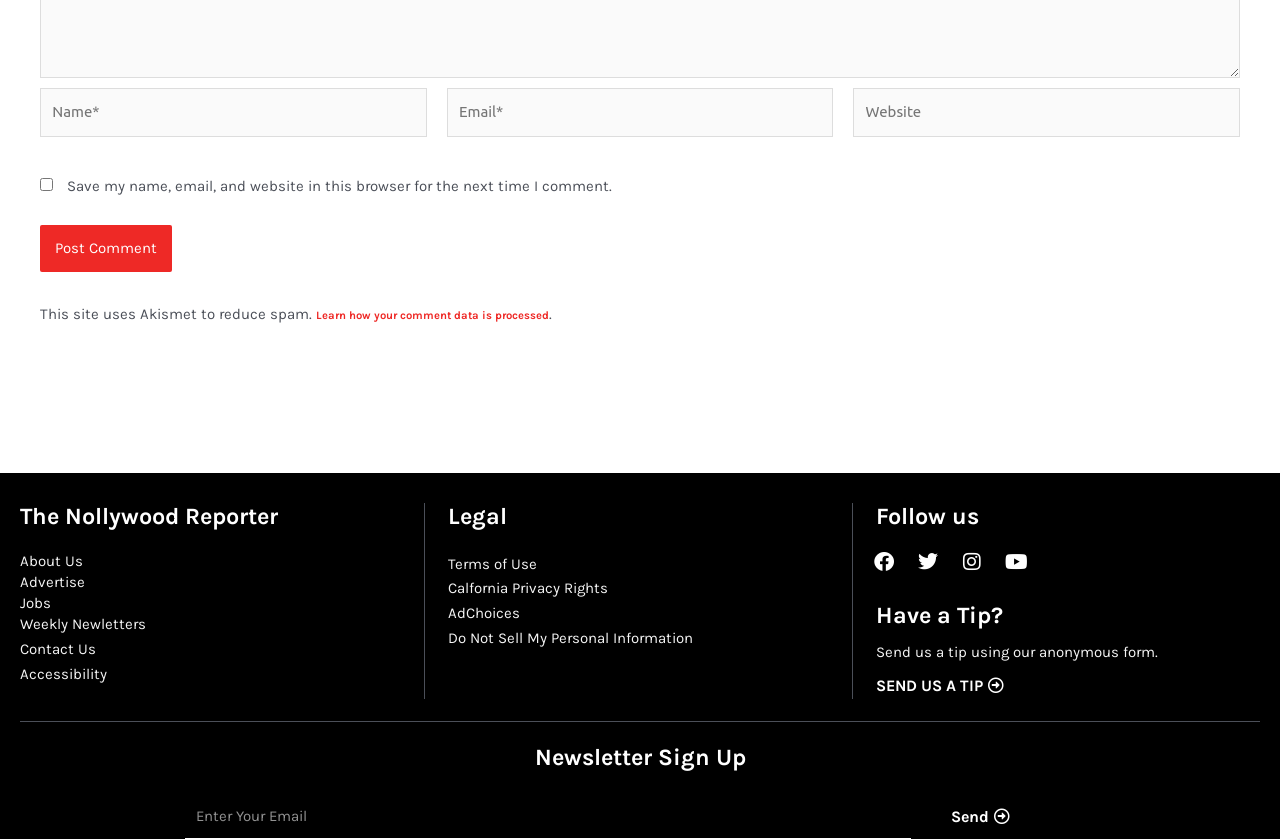Answer the question below in one word or phrase:
What is the function of the 'Post Comment' button?

Submit a comment